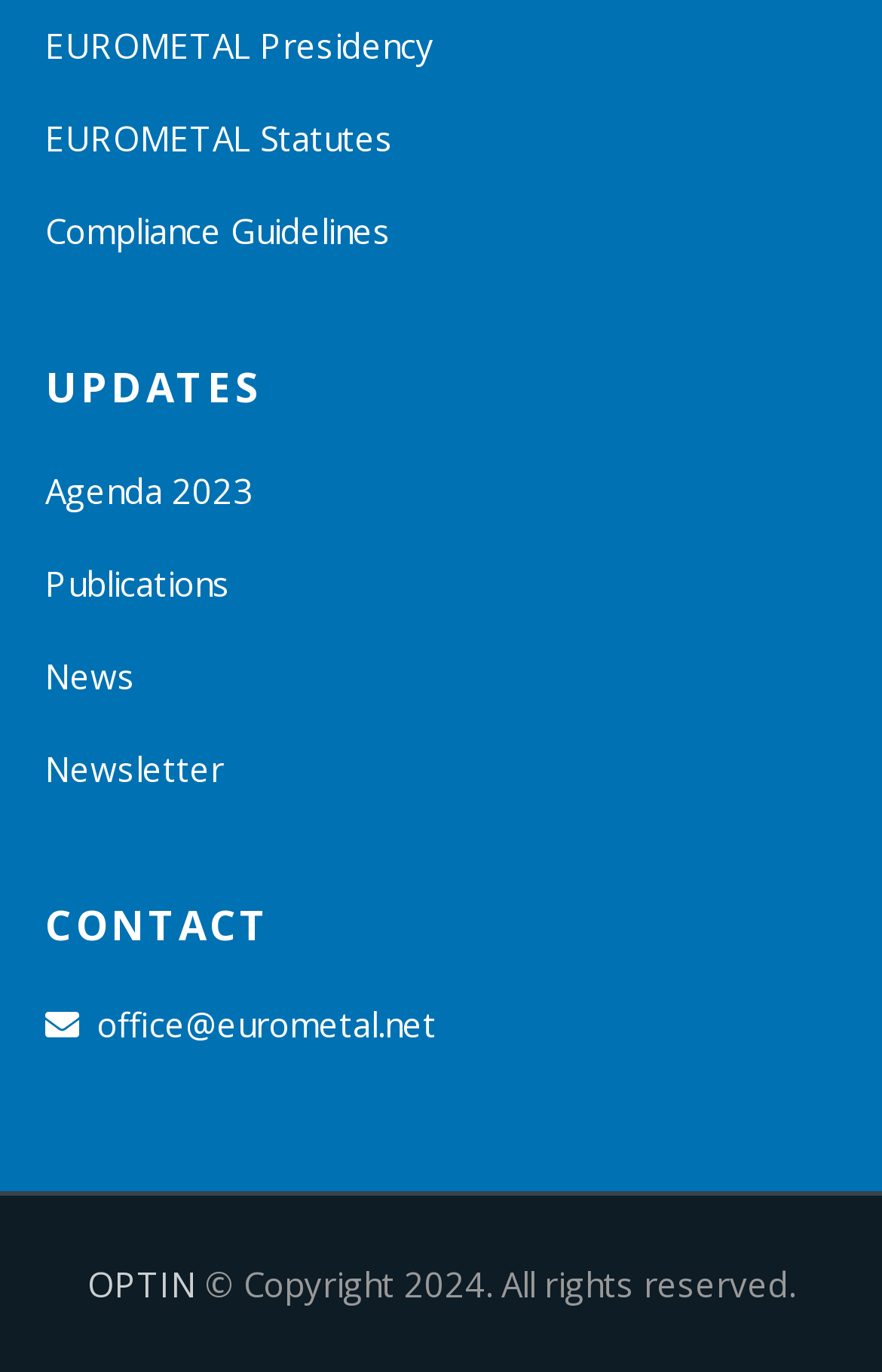Identify the bounding box of the HTML element described here: "Compliance Guidelines". Provide the coordinates as four float numbers between 0 and 1: [left, top, right, bottom].

[0.051, 0.152, 0.444, 0.185]